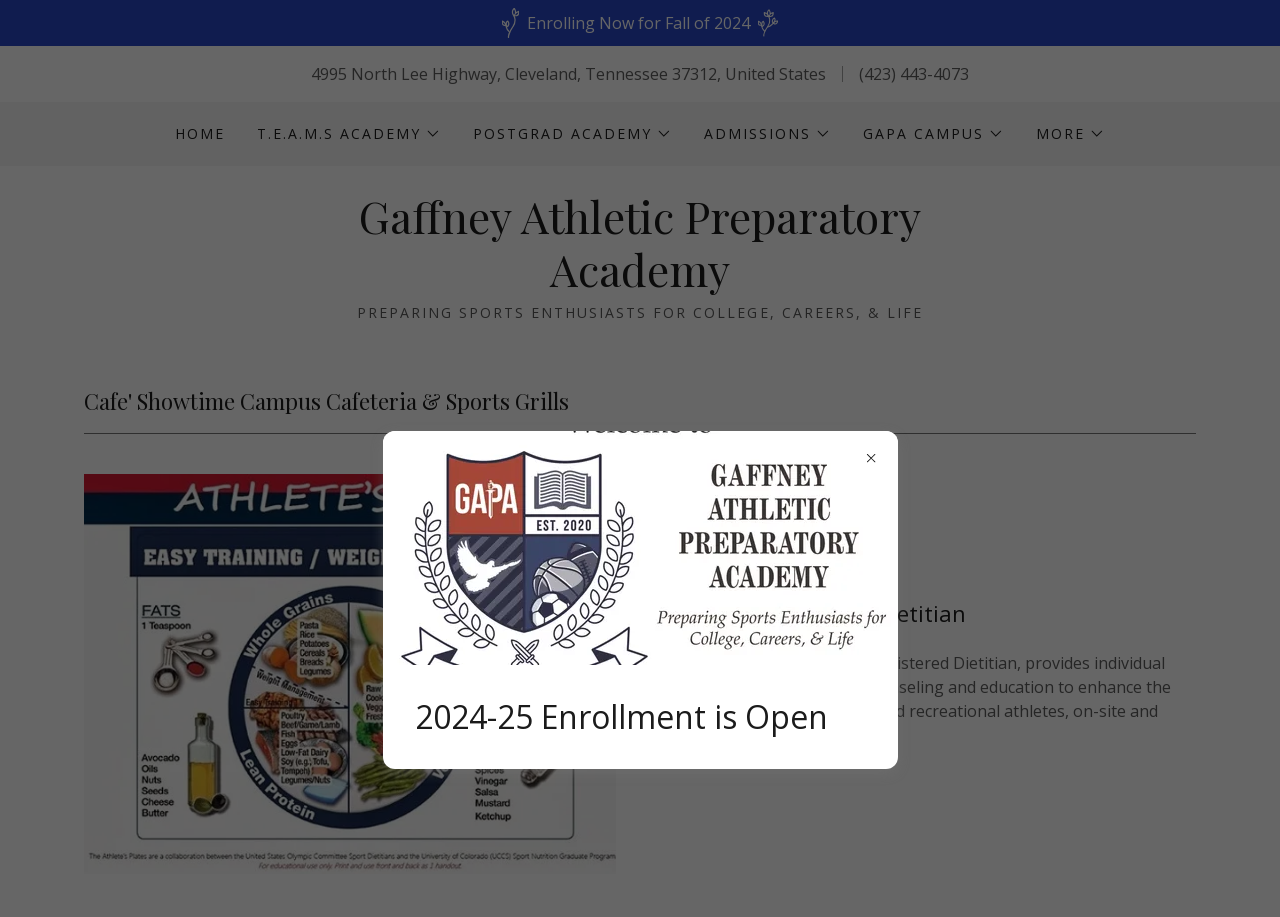Locate the UI element that matches the description Home in the webpage screenshot. Return the bounding box coordinates in the format (top-left x, top-left y, bottom-right x, bottom-right y), with values ranging from 0 to 1.

[0.132, 0.126, 0.18, 0.166]